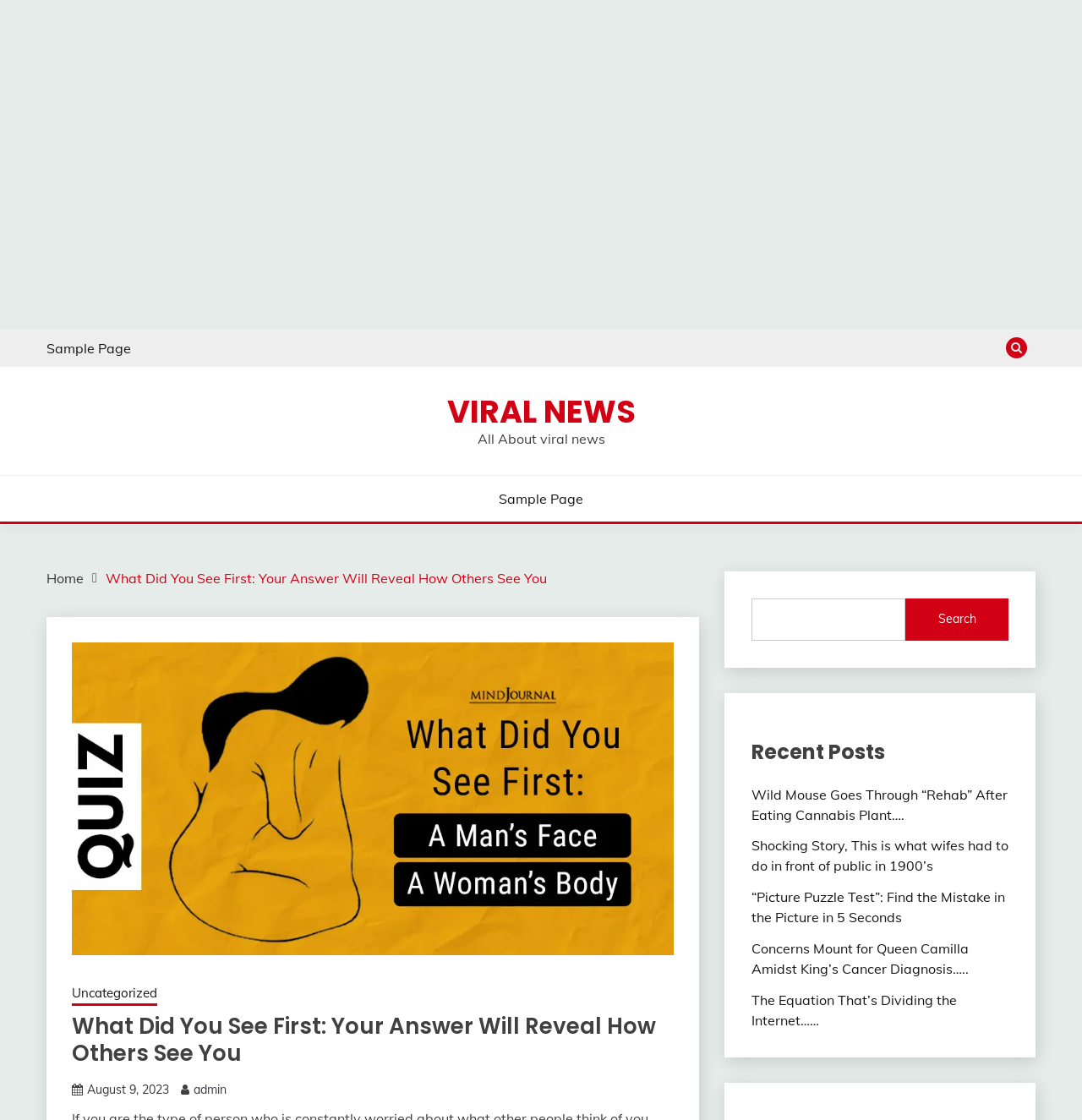Please specify the bounding box coordinates of the element that should be clicked to execute the given instruction: 'Click the search button'. Ensure the coordinates are four float numbers between 0 and 1, expressed as [left, top, right, bottom].

[0.837, 0.534, 0.932, 0.572]